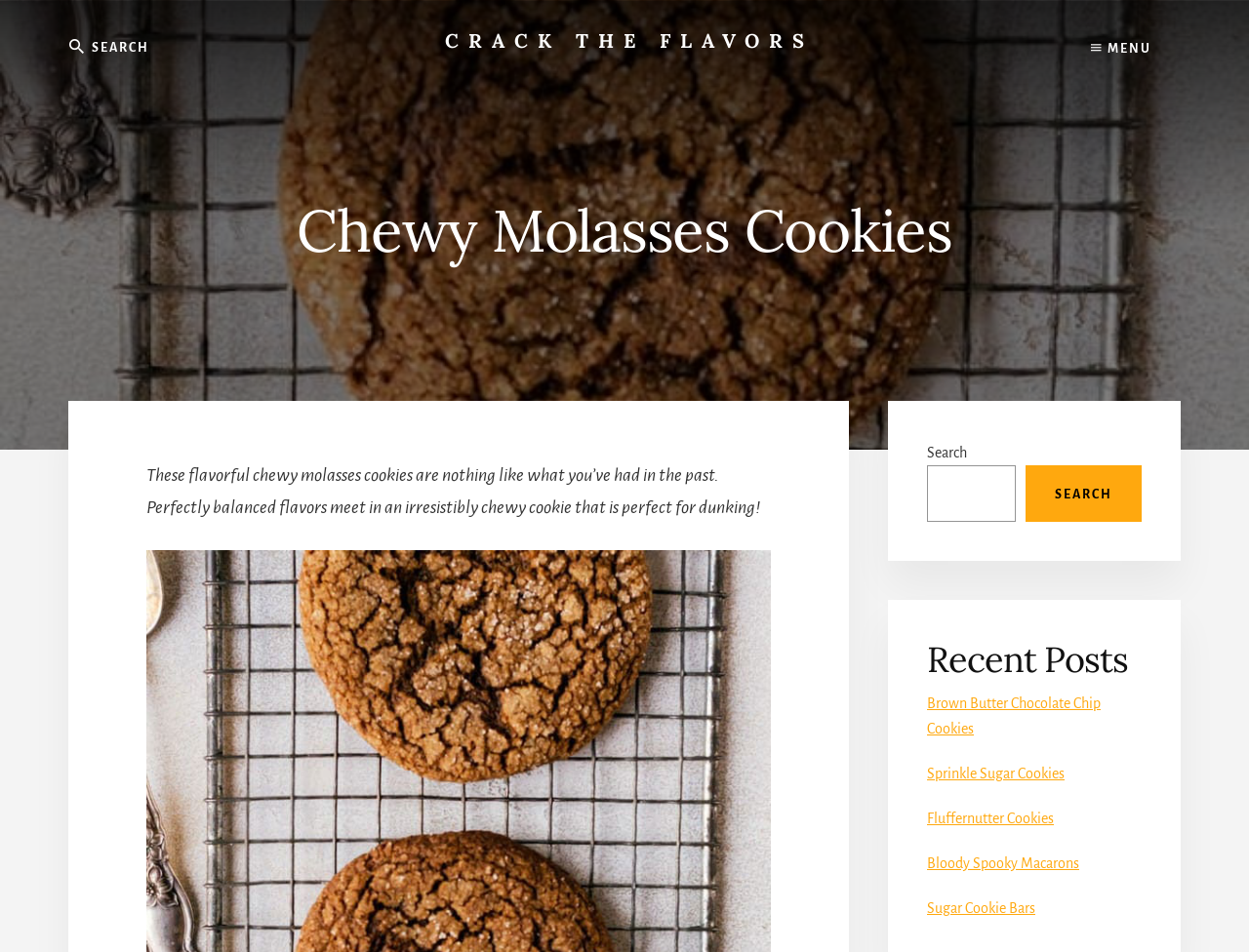Find the bounding box coordinates of the UI element according to this description: "Fluffernutter Cookies".

[0.742, 0.852, 0.844, 0.868]